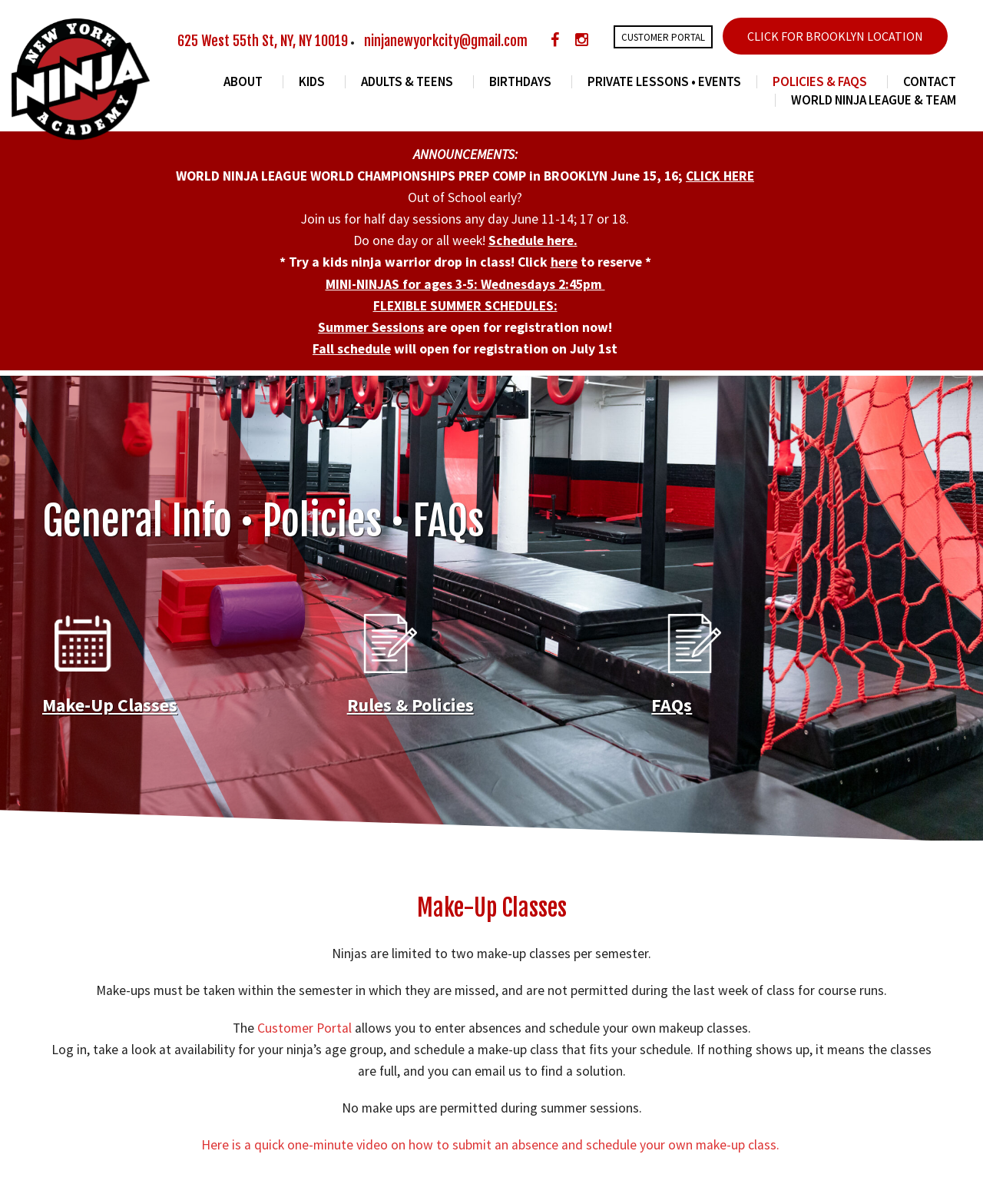Please determine the bounding box coordinates for the UI element described here. Use the format (top-left x, top-left y, bottom-right x, bottom-right y) with values bounded between 0 and 1: CLICK FOR BROOKLYN LOCATION

[0.735, 0.015, 0.964, 0.045]